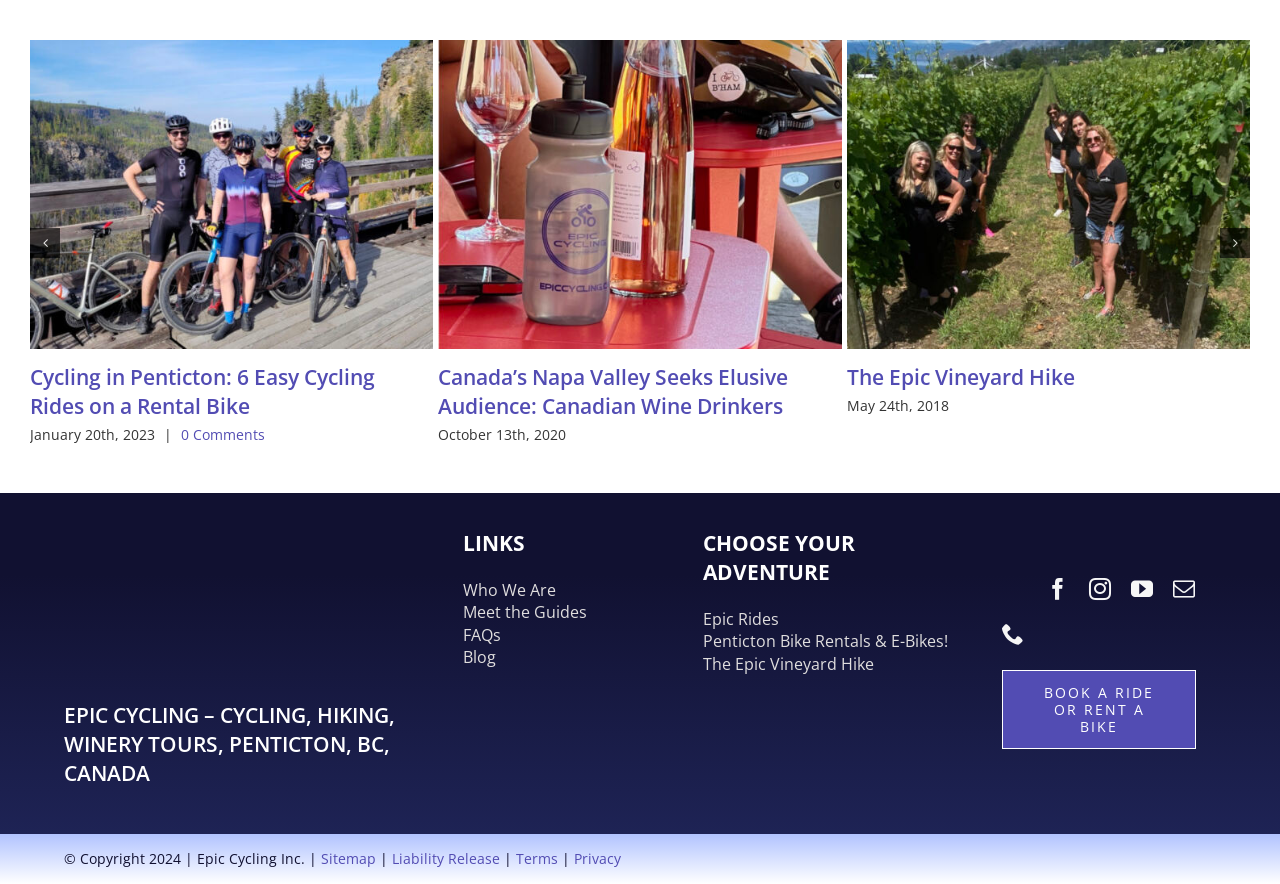Please analyze the image and provide a thorough answer to the question:
How many social media links are there?

I counted the number of social media links, which are 'Trip Advisor', 'facebook', 'instagram', and 'youtube'.